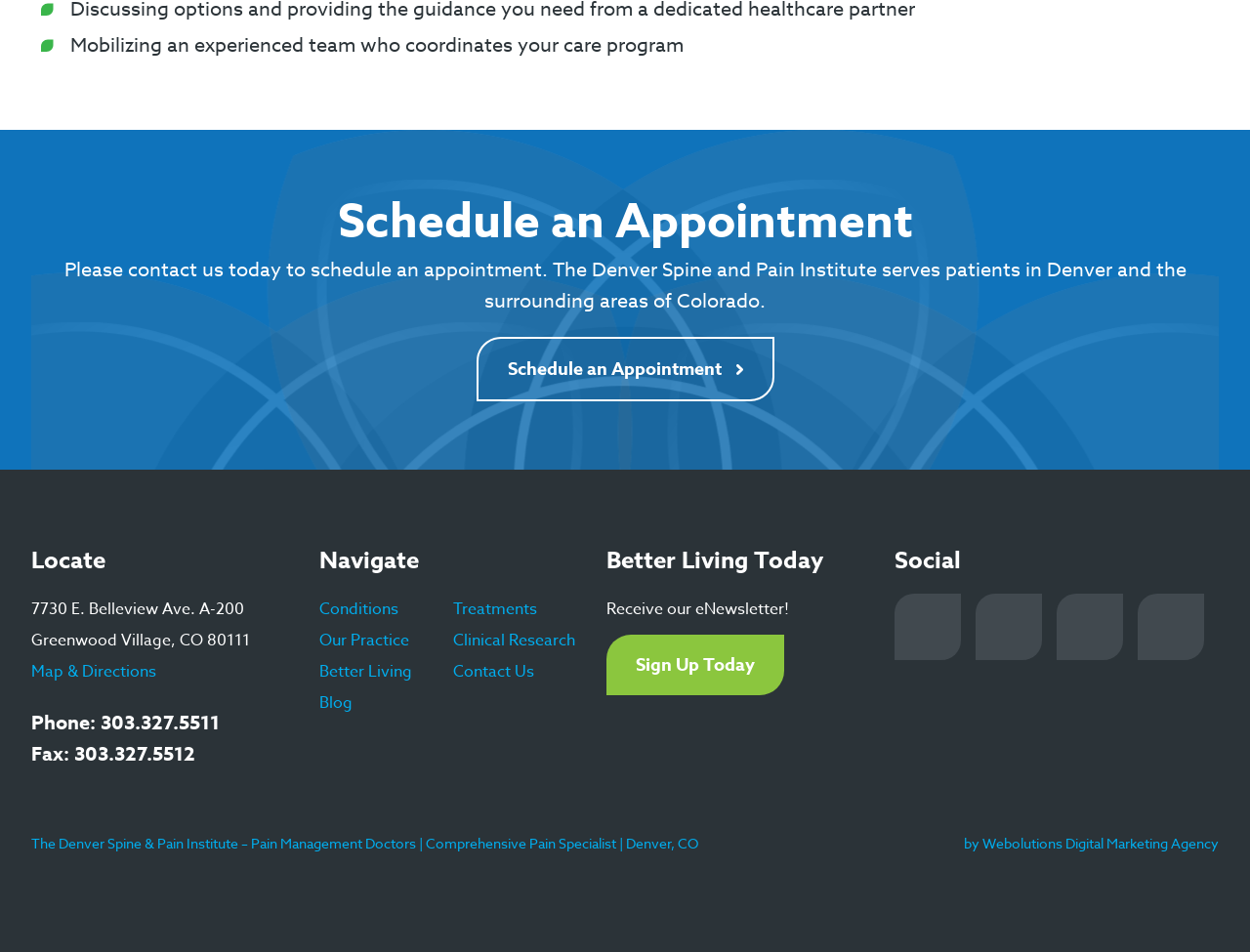Please provide the bounding box coordinates for the element that needs to be clicked to perform the instruction: "Sign up for the eNewsletter". The coordinates must consist of four float numbers between 0 and 1, formatted as [left, top, right, bottom].

[0.485, 0.667, 0.628, 0.731]